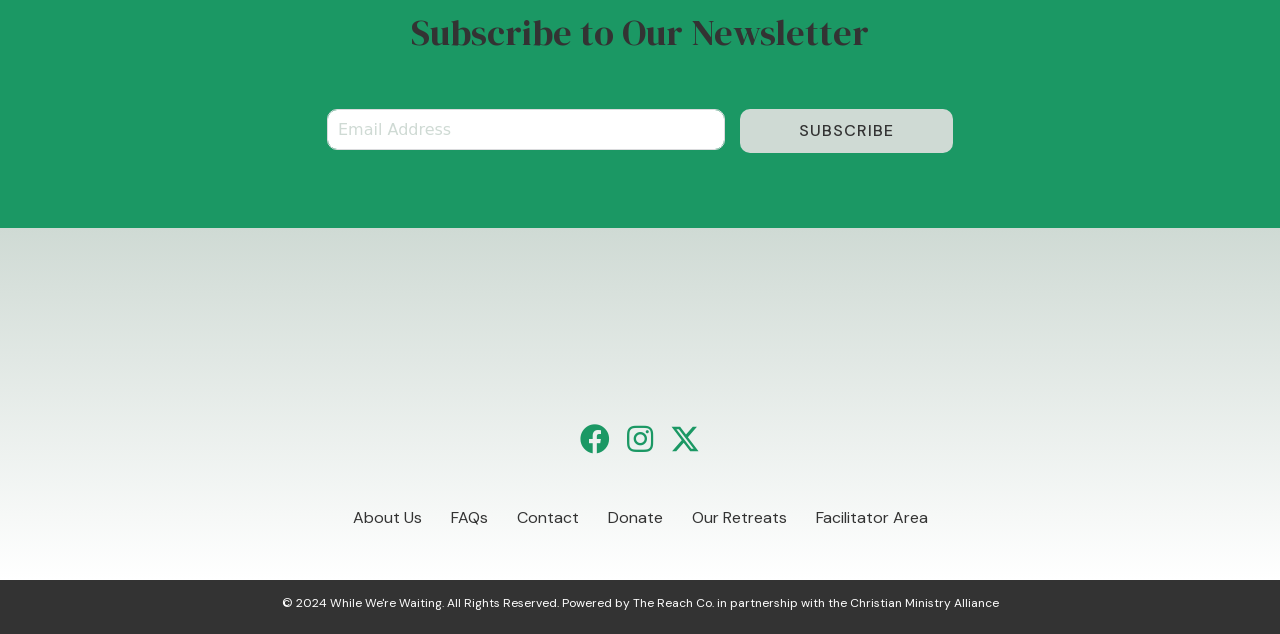Who is the organization in partnership with?
Could you answer the question with a detailed and thorough explanation?

The text at the bottom of the webpage mentions that the organization is 'in partnership with the Reach Co. and Christian Ministry Alliance', which suggests that these two entities are collaborating with the organization.